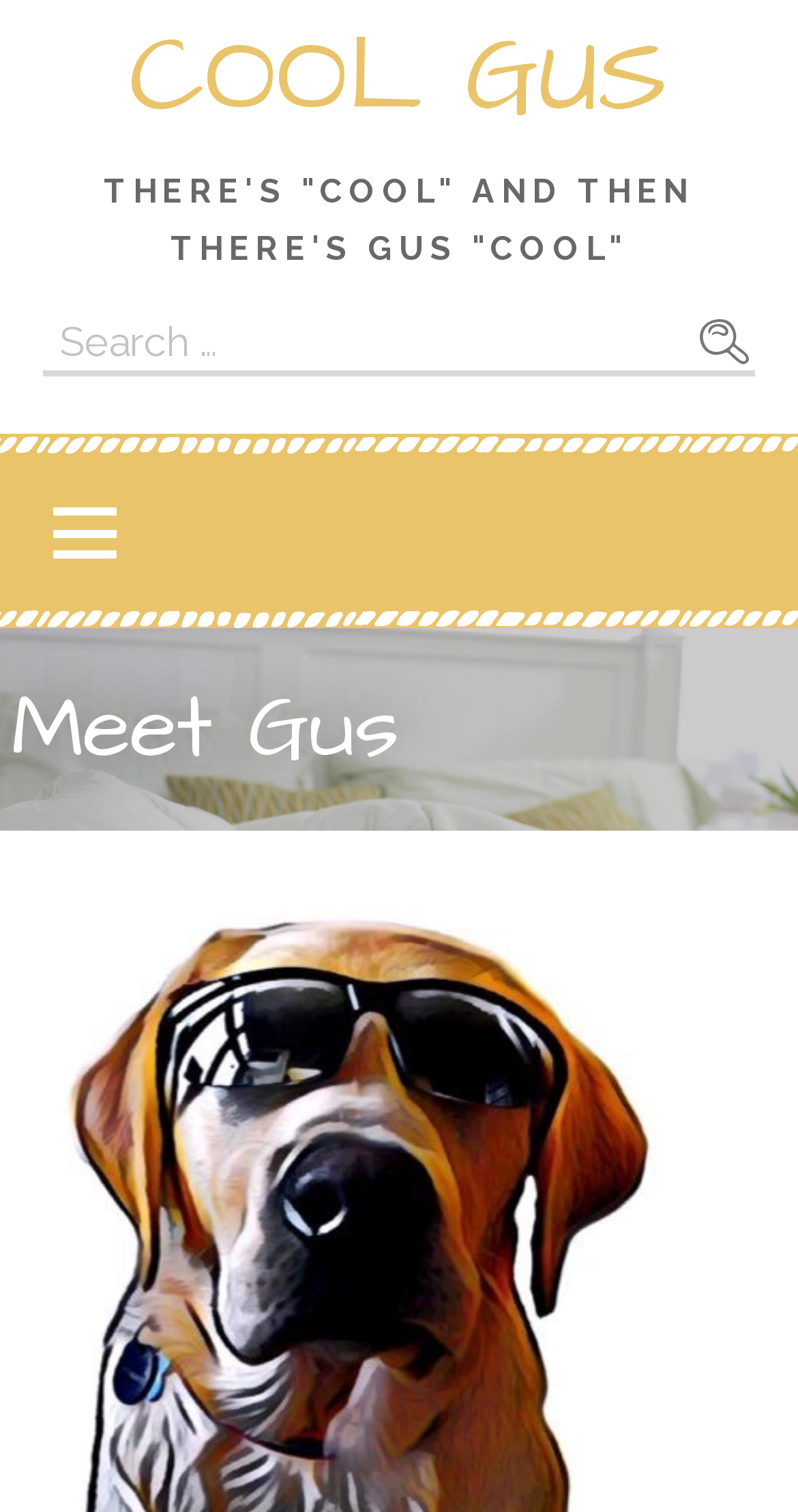Identify the bounding box of the UI element that matches this description: "parent_node: Search for: value="Search"".

[0.871, 0.21, 0.945, 0.243]